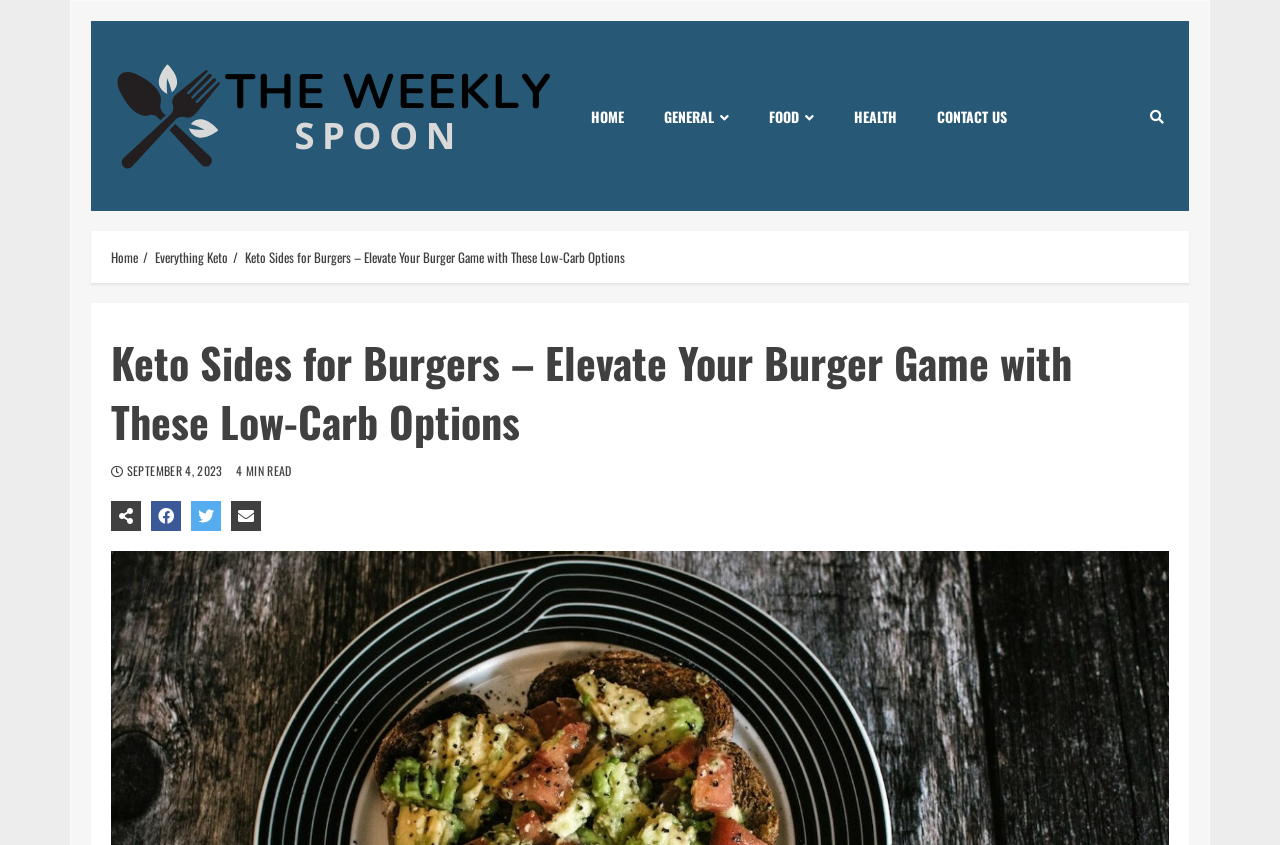How many social media links are present in the header?
Look at the image and respond with a single word or a short phrase.

3